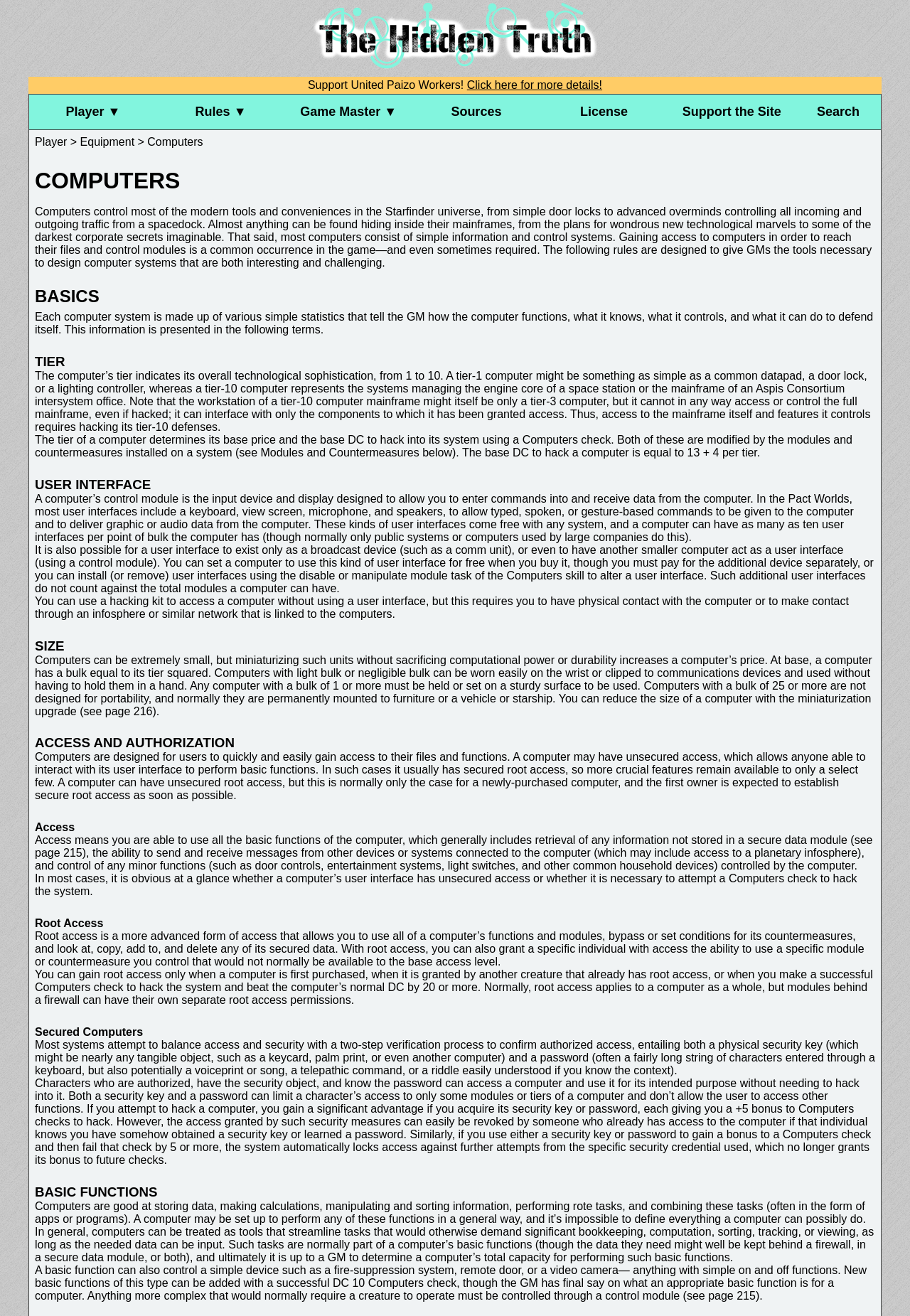Please provide the bounding box coordinates for the element that needs to be clicked to perform the instruction: "Click the 'Support the Site' link". The coordinates must consist of four float numbers between 0 and 1, formatted as [left, top, right, bottom].

[0.734, 0.072, 0.874, 0.099]